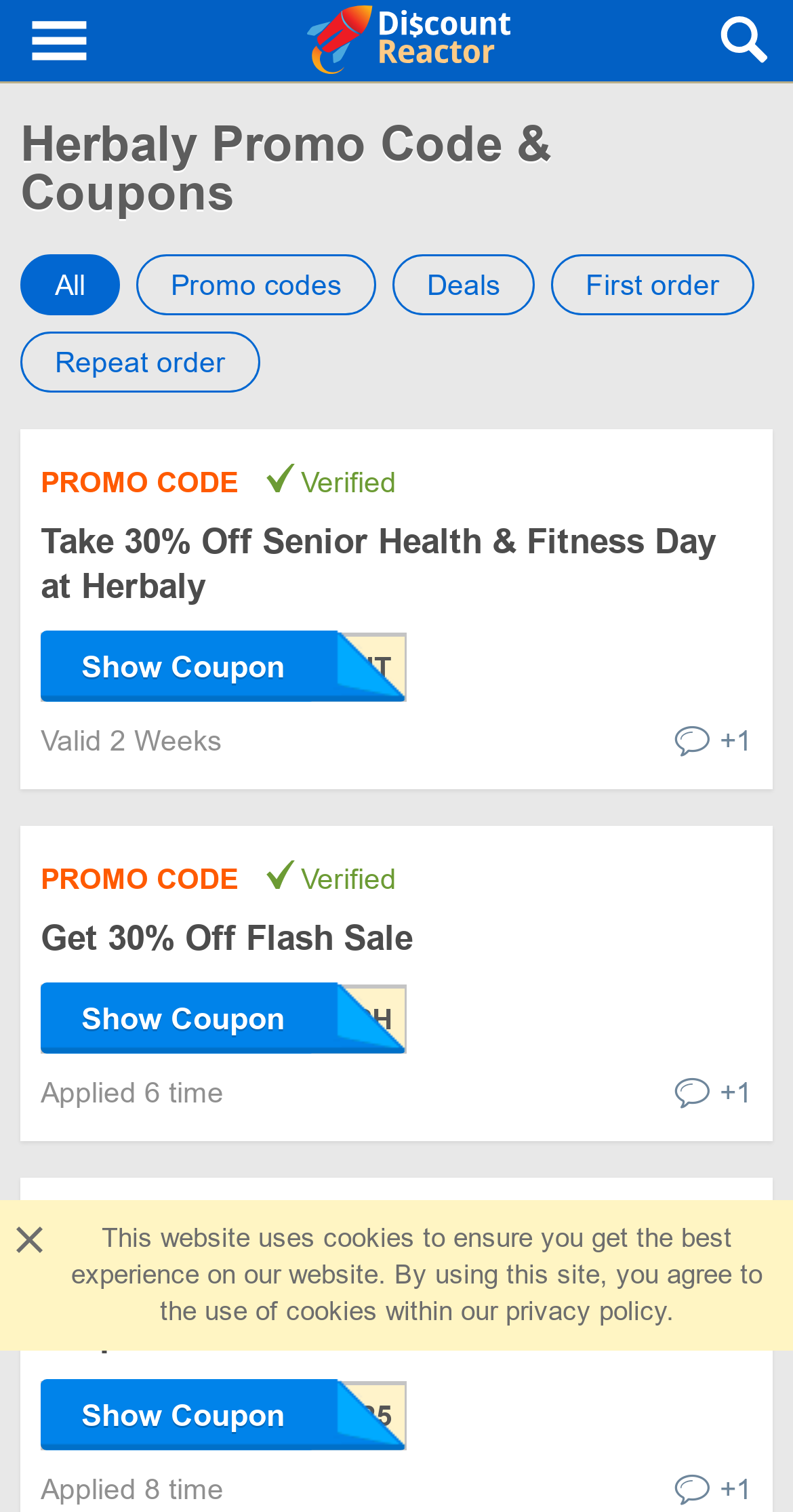Please determine the main heading text of this webpage.

Herbaly Promo Code & Coupons